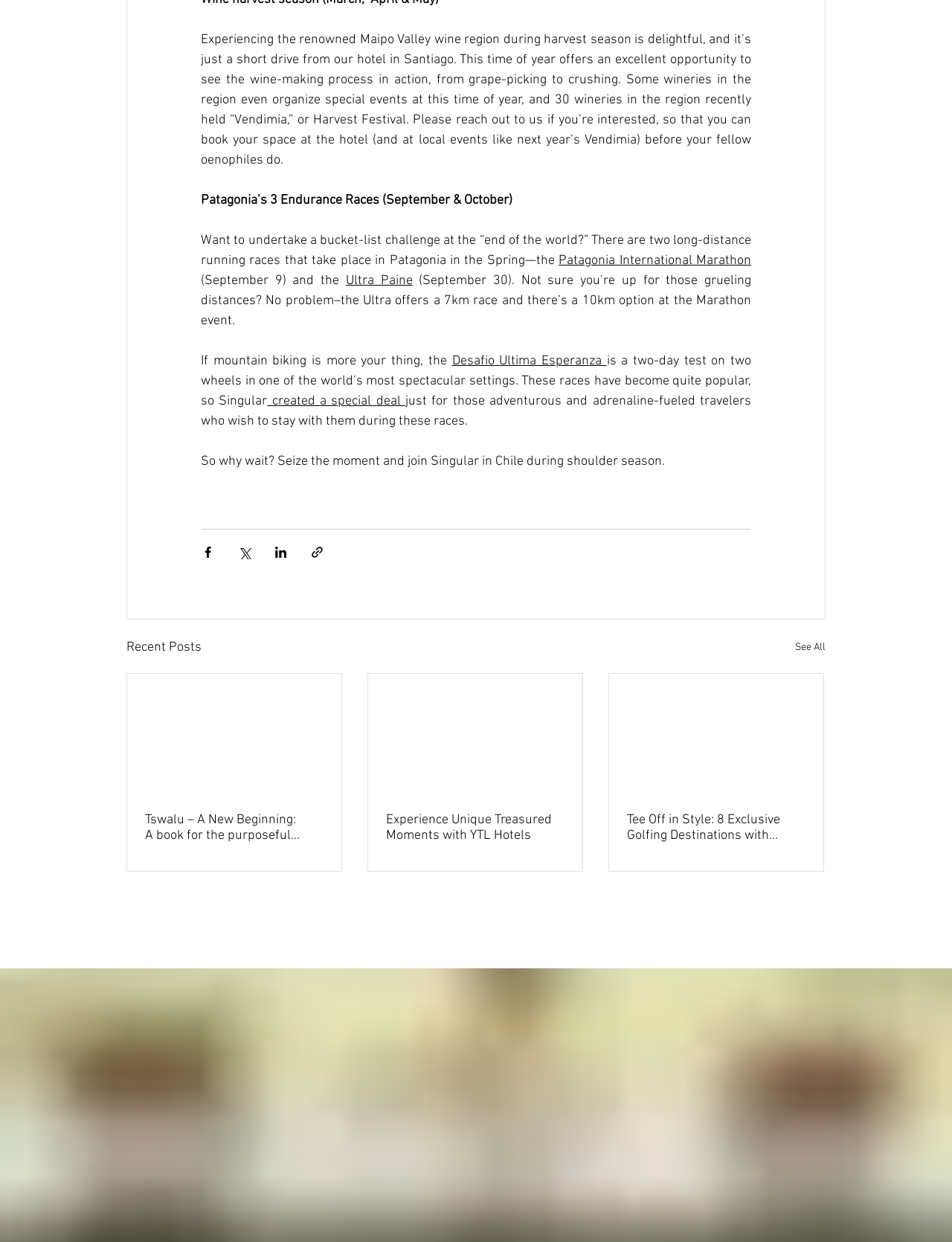Provide a short answer to the following question with just one word or phrase: How many articles are listed under 'Recent Posts'?

Three